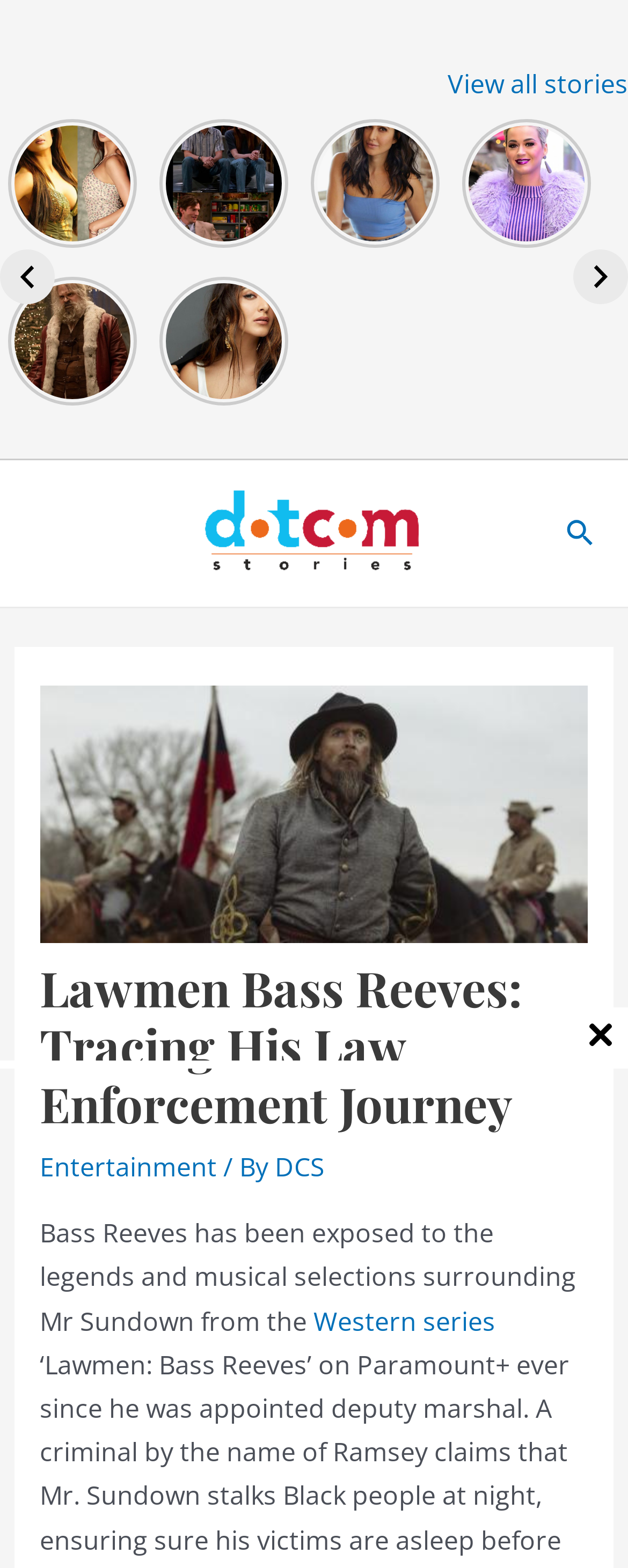Pinpoint the bounding box coordinates for the area that should be clicked to perform the following instruction: "Click on the link to read about Palak Tiwari".

[0.013, 0.076, 0.218, 0.158]